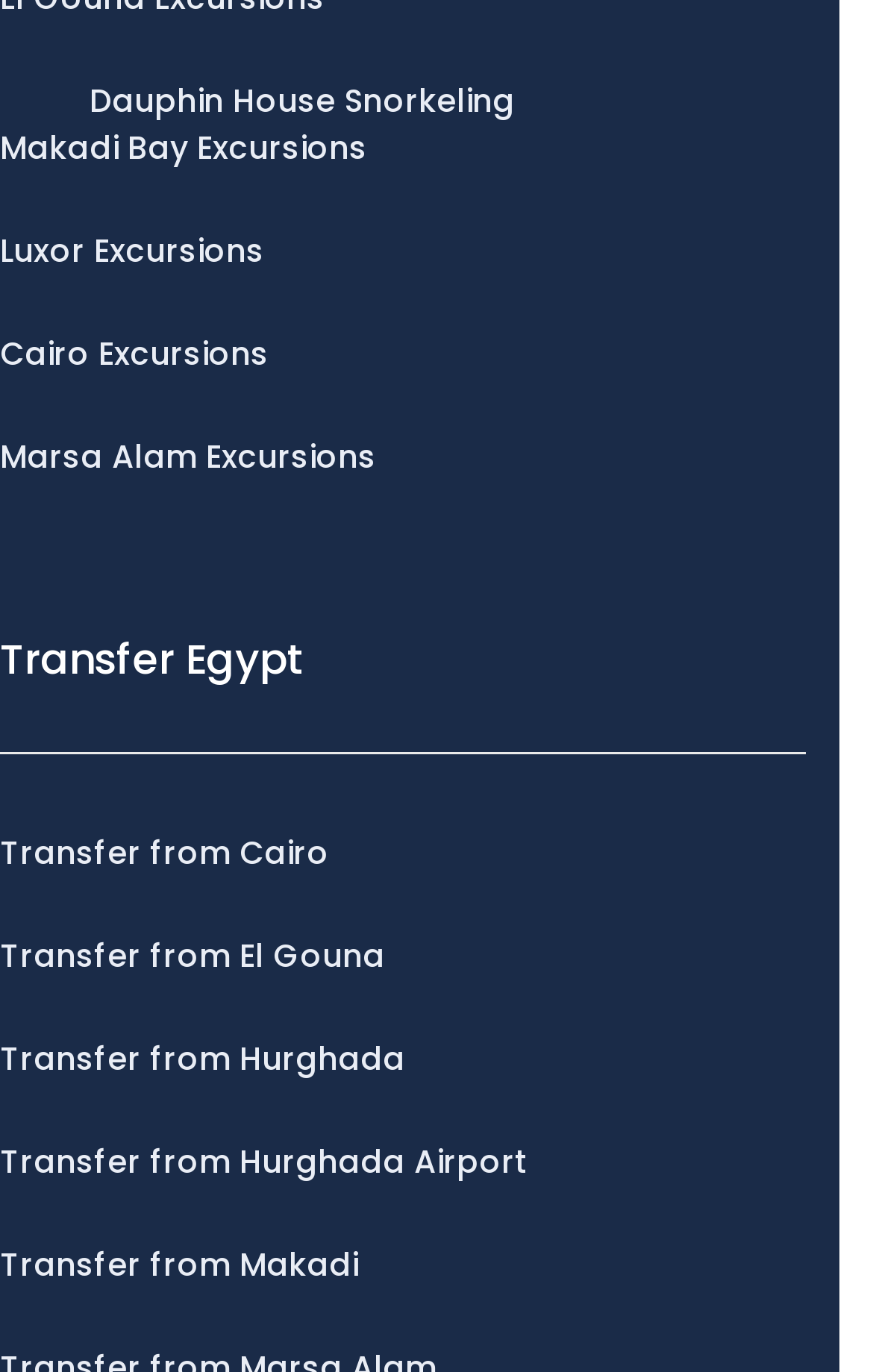Provide a brief response to the question using a single word or phrase: 
What is the first excursion listed?

Dauphin House Snorkeling